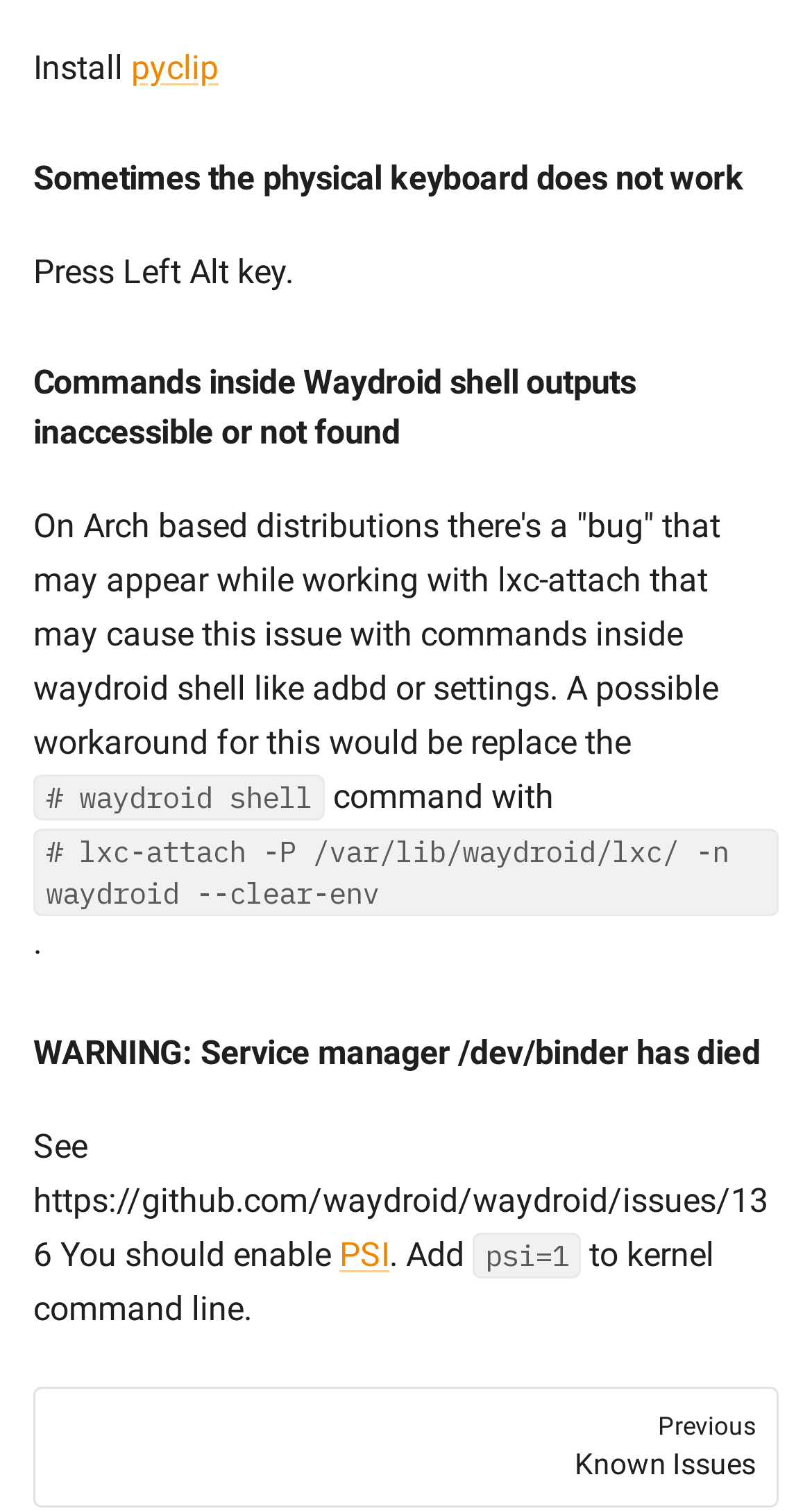Please provide a comprehensive answer to the question based on the screenshot: What is the last link mentioned in the webpage?

The last link mentioned in the webpage is 'Previous Known Issues' which is likely a link to a page with previous known issues related to Waydroid.